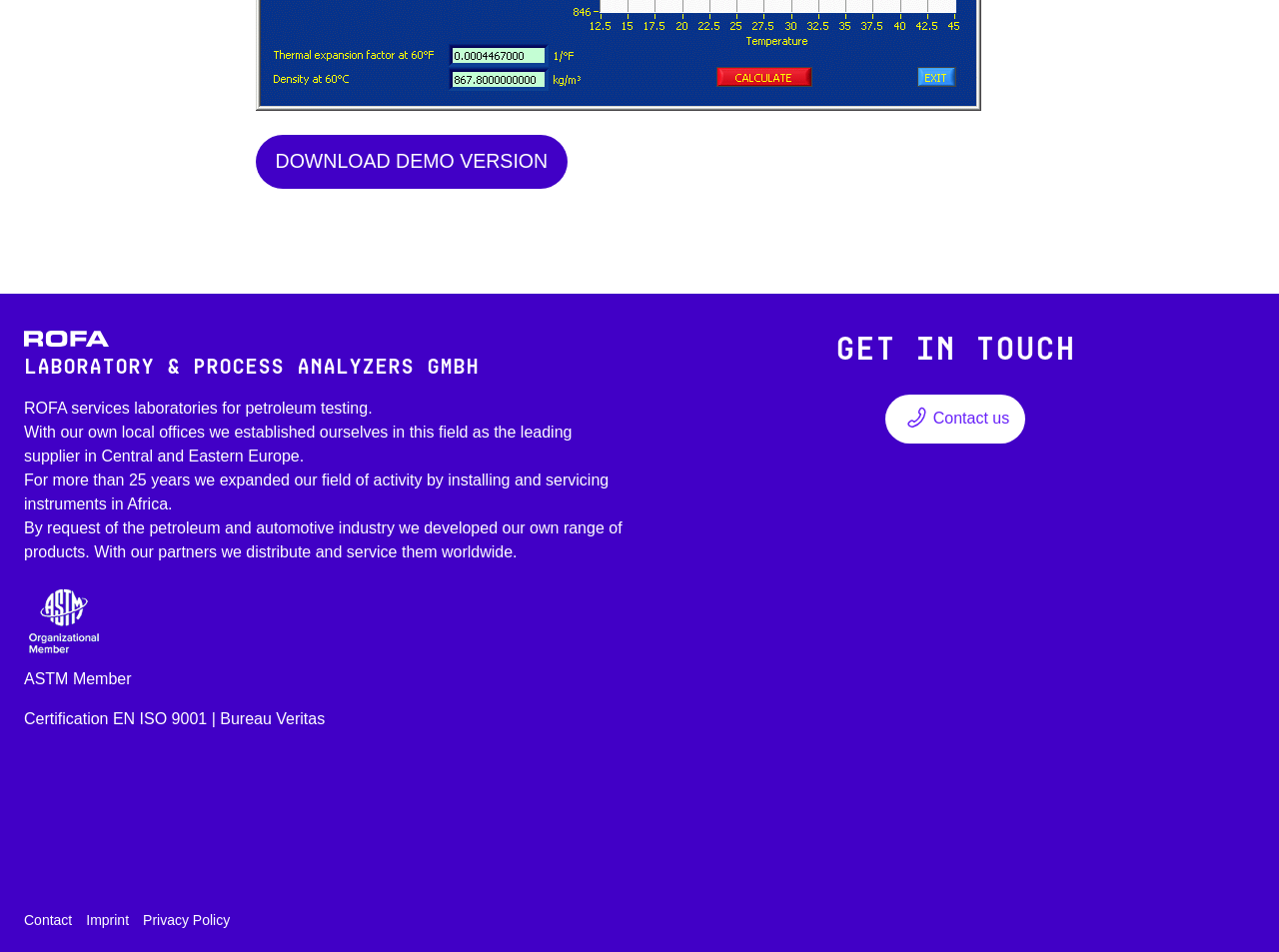Locate the bounding box of the user interface element based on this description: "DOWNLOAD DEMO VERSION".

[0.2, 0.142, 0.444, 0.198]